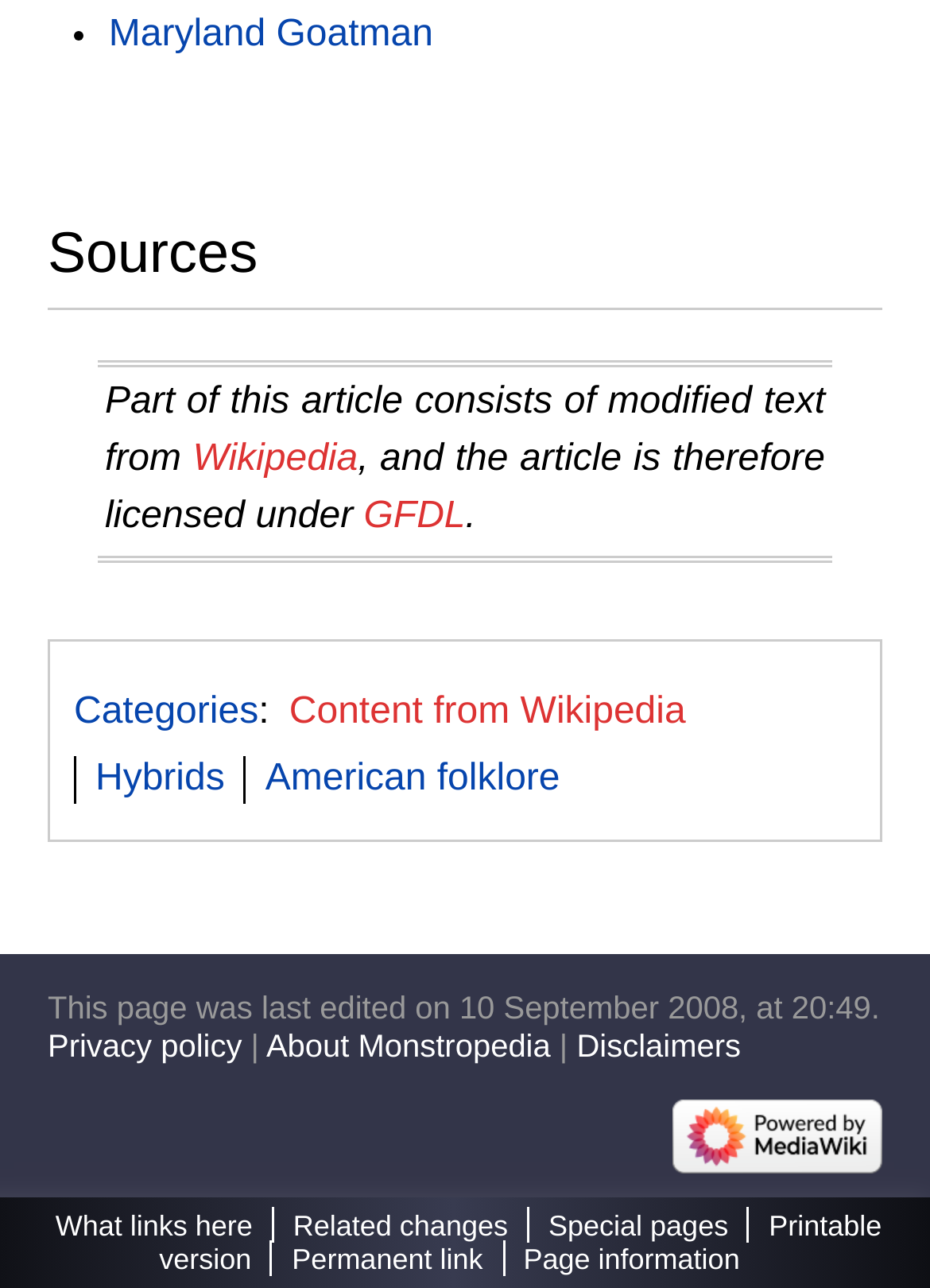Please locate the bounding box coordinates for the element that should be clicked to achieve the following instruction: "Read about American folklore". Ensure the coordinates are given as four float numbers between 0 and 1, i.e., [left, top, right, bottom].

[0.285, 0.589, 0.602, 0.621]